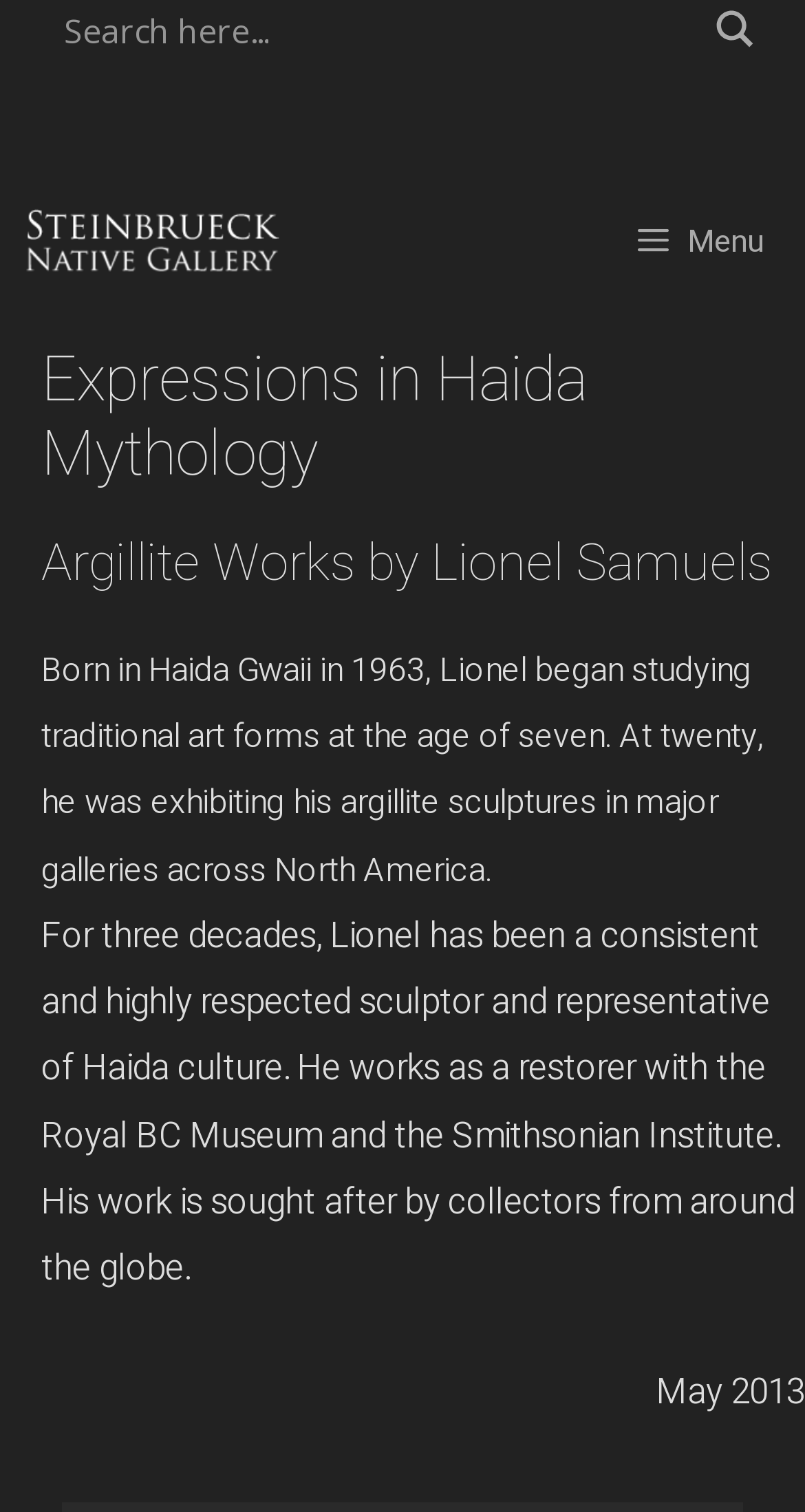Determine the bounding box coordinates for the UI element matching this description: "title="Steinbrueck Native Gallery"".

[0.026, 0.12, 0.354, 0.199]